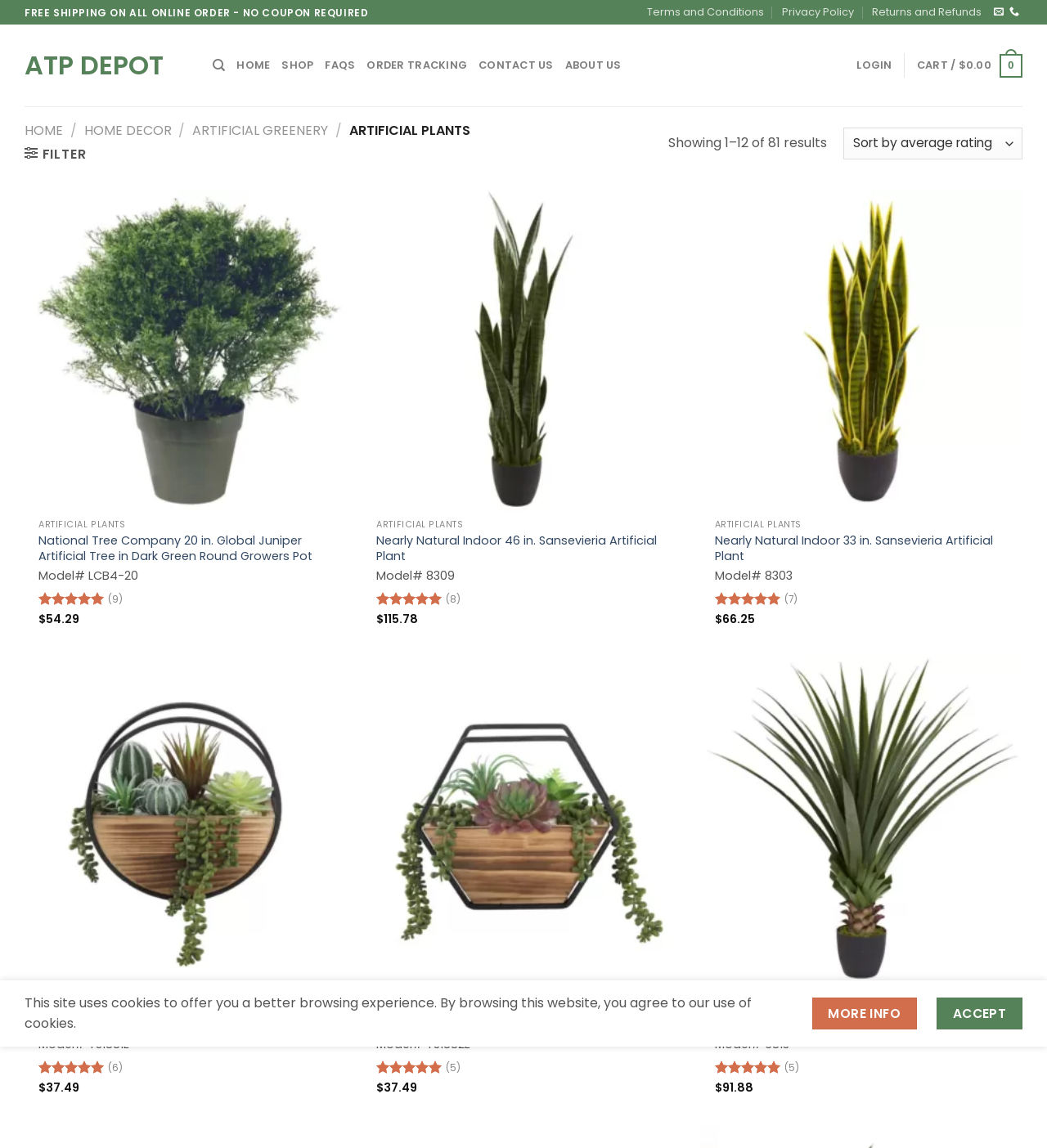Locate the UI element described by ATP Depot in the provided webpage screenshot. Return the bounding box coordinates in the format (top-left x, top-left y, bottom-right x, bottom-right y), ensuring all values are between 0 and 1.

[0.023, 0.046, 0.18, 0.069]